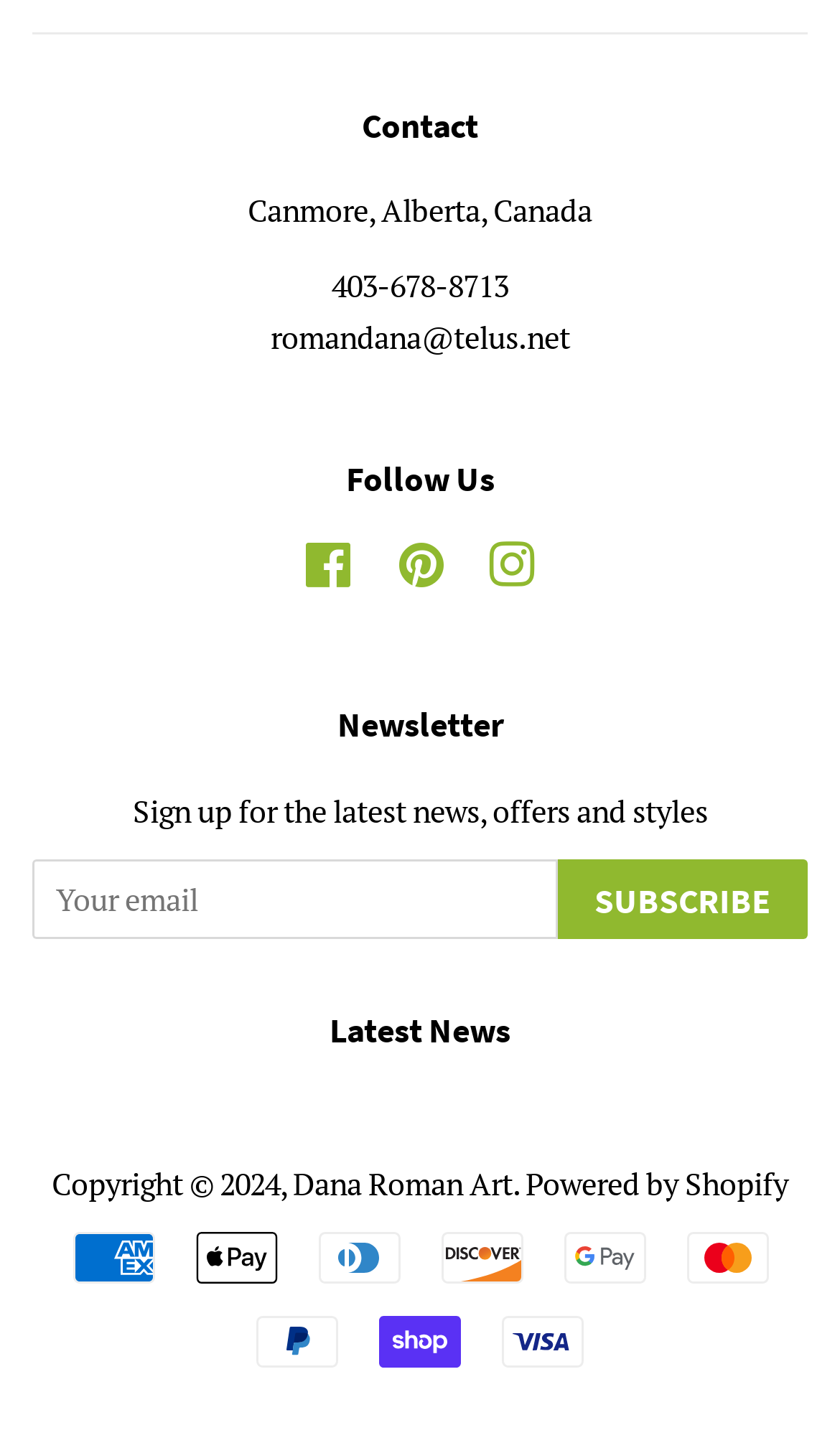What social media platforms can I follow Dana Roman Art on?
Examine the screenshot and reply with a single word or phrase.

Facebook, Pinterest, Instagram